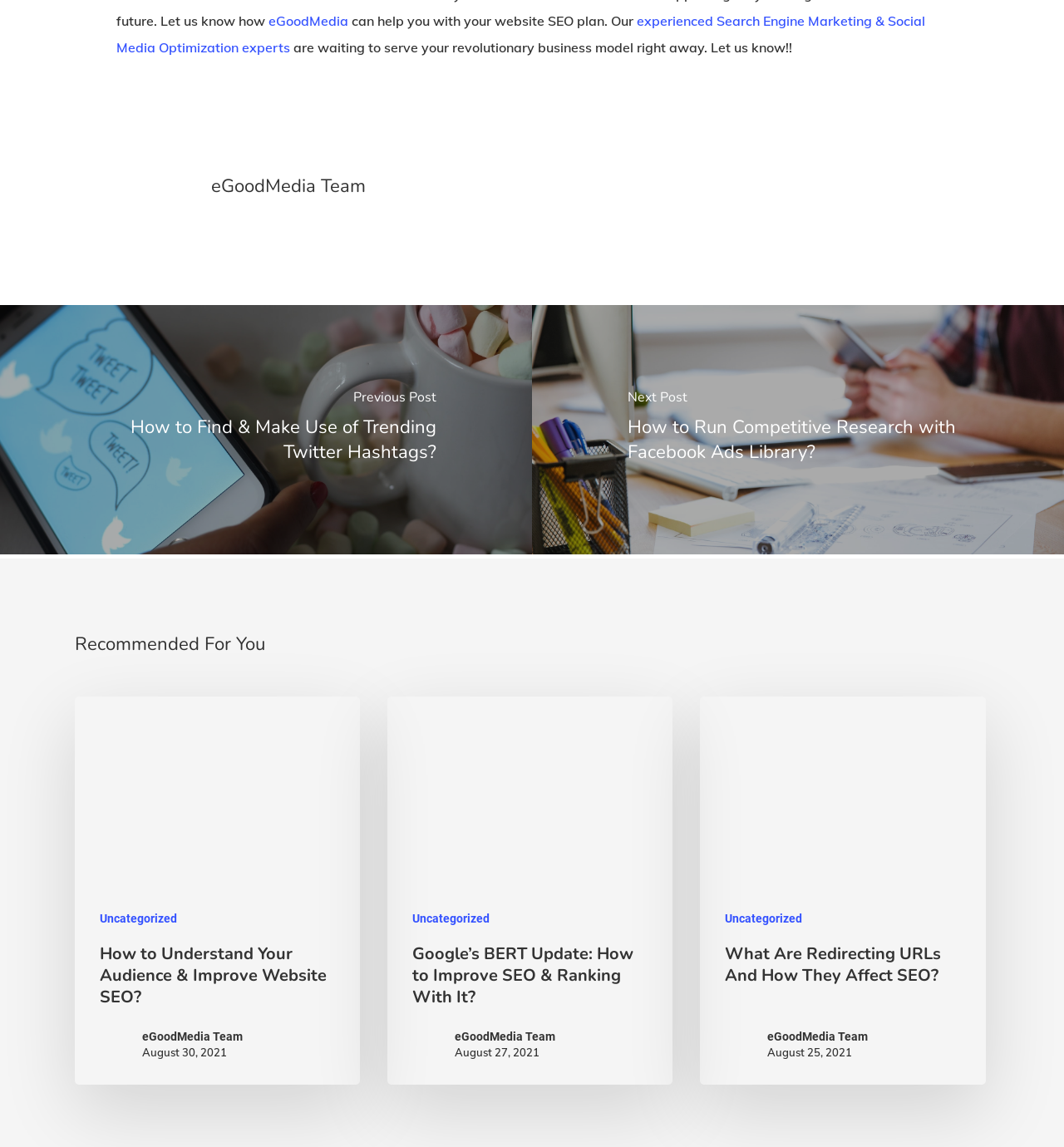How many recommended posts are shown on the webpage?
Based on the image, give a one-word or short phrase answer.

3